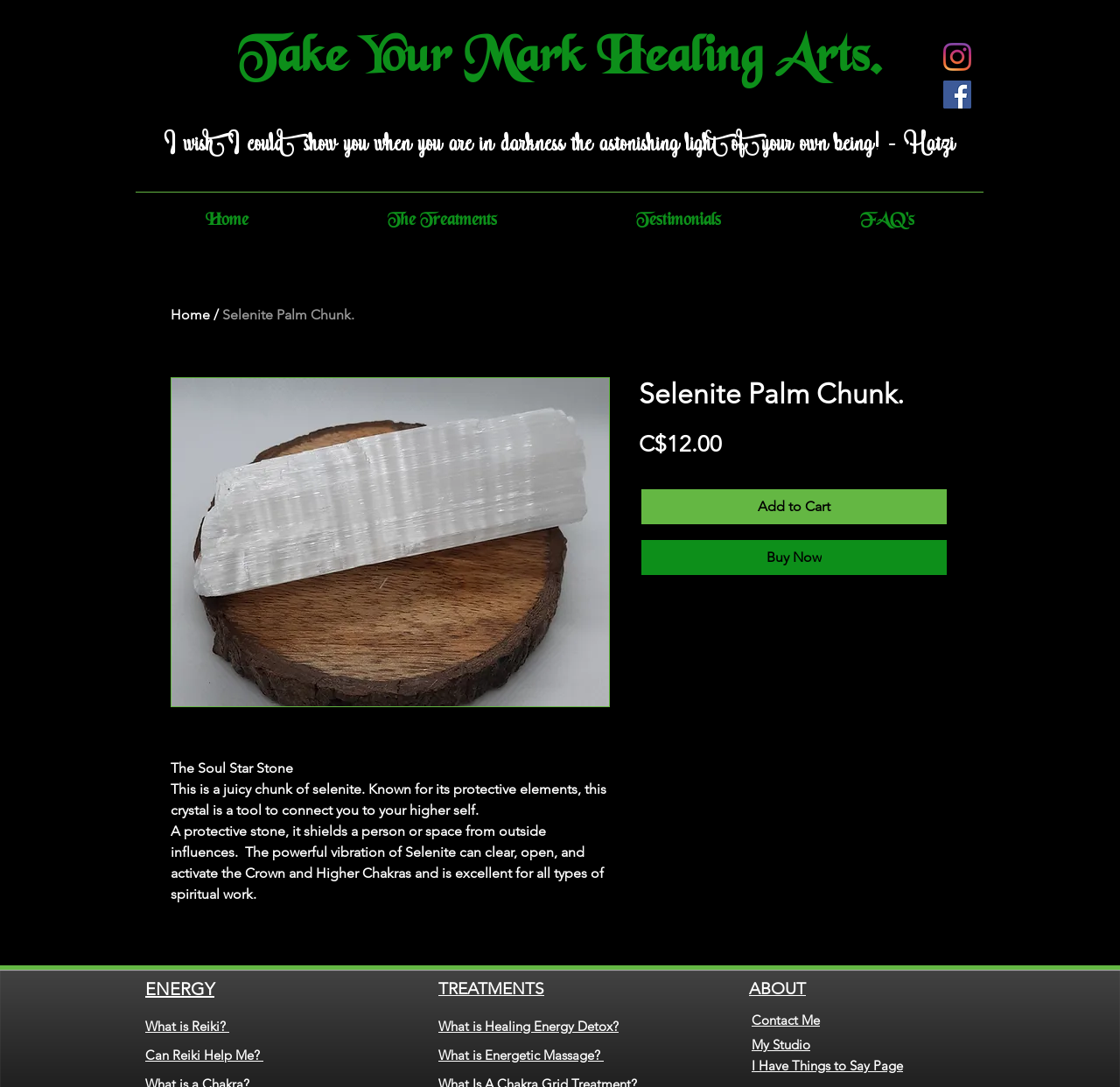What is the name of the website?
Using the information from the image, provide a comprehensive answer to the question.

The name of the website is mentioned in the heading as 'Take Your Mark Healing Arts.' which is also the title of the webpage.